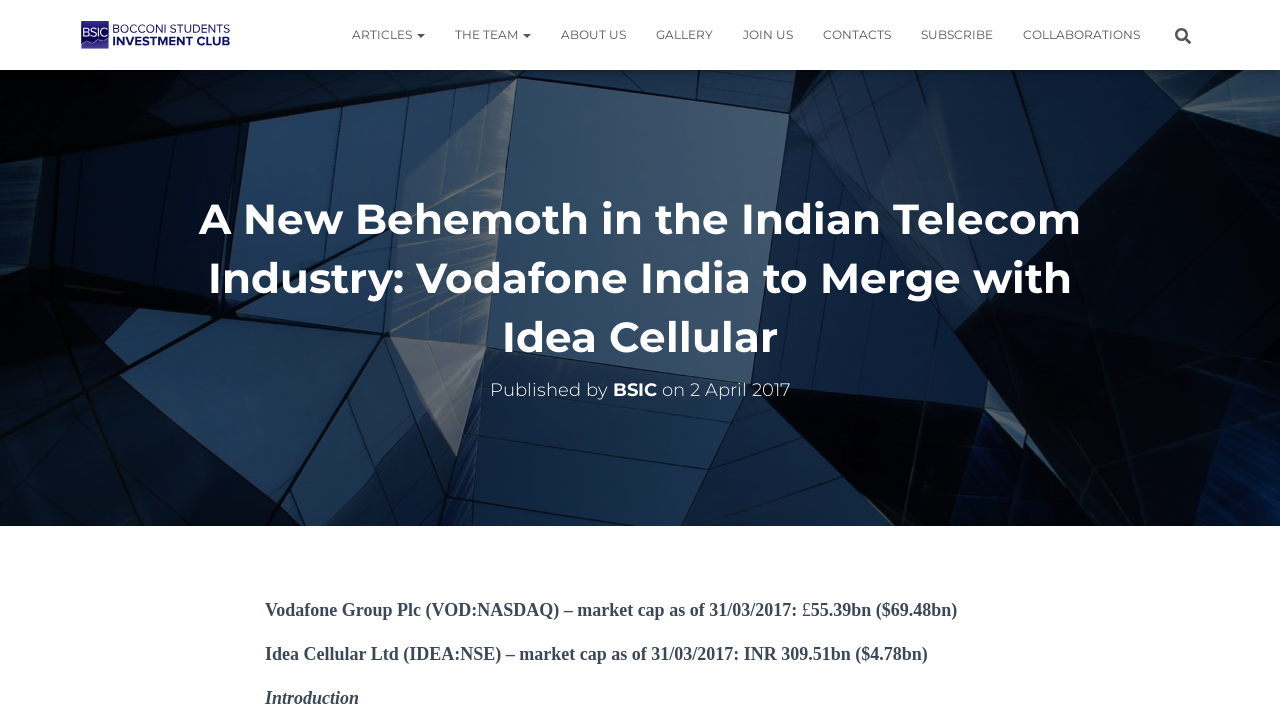Please analyze the image and provide a thorough answer to the question:
What is the market capitalization of Idea Cellular Ltd as of 31/03/2017?

I found the answer by looking at the text 'Idea Cellular Ltd (IDEA:NSE) – market cap as of 31/03/2017: INR 309.51bn ($4.78bn)'.